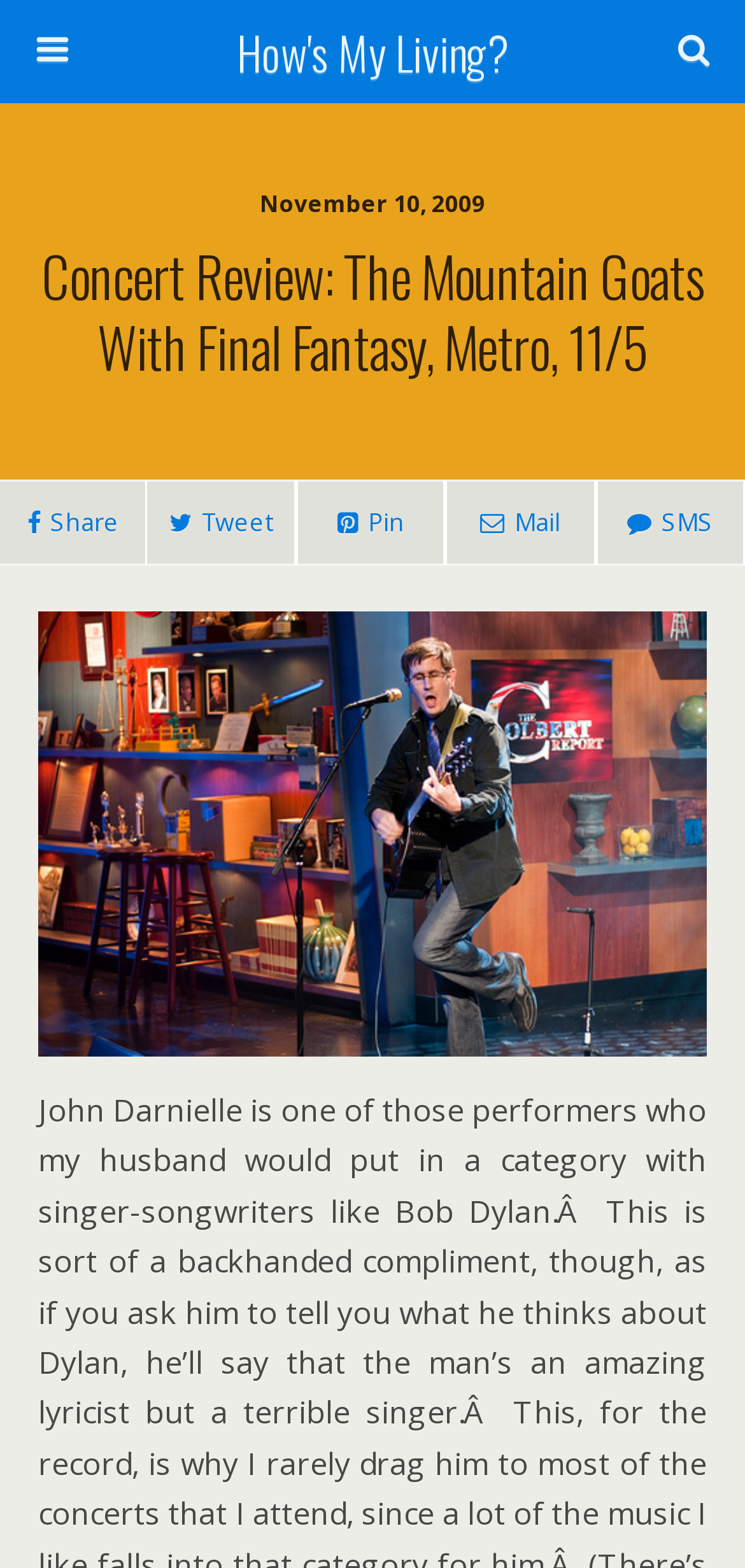Determine the bounding box for the HTML element described here: "name="s" placeholder="Search this website…"". The coordinates should be given as [left, top, right, bottom] with each number being a float between 0 and 1.

[0.051, 0.072, 0.754, 0.105]